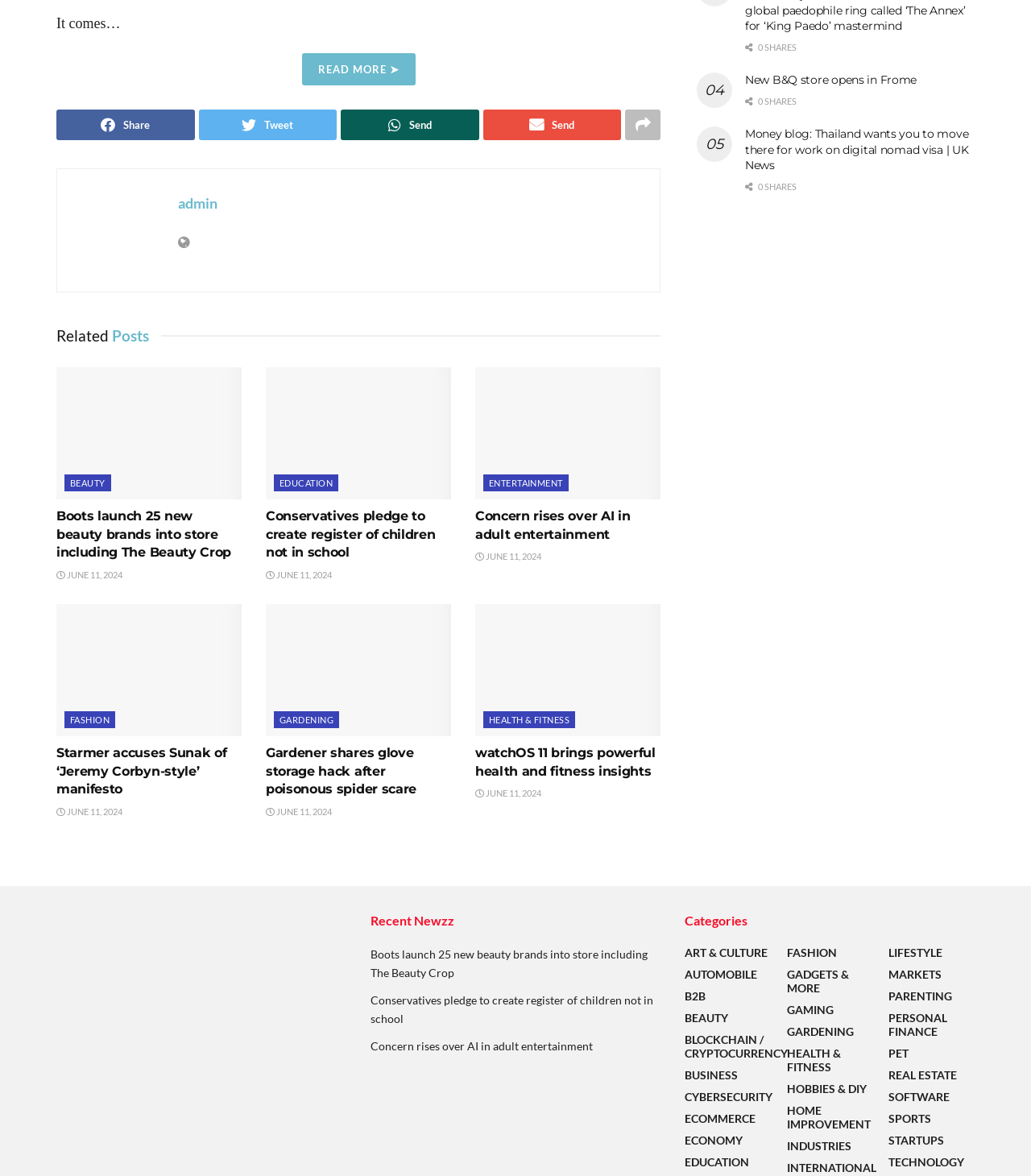Determine the bounding box coordinates for the HTML element described here: "MARKETS".

[0.862, 0.823, 0.914, 0.835]